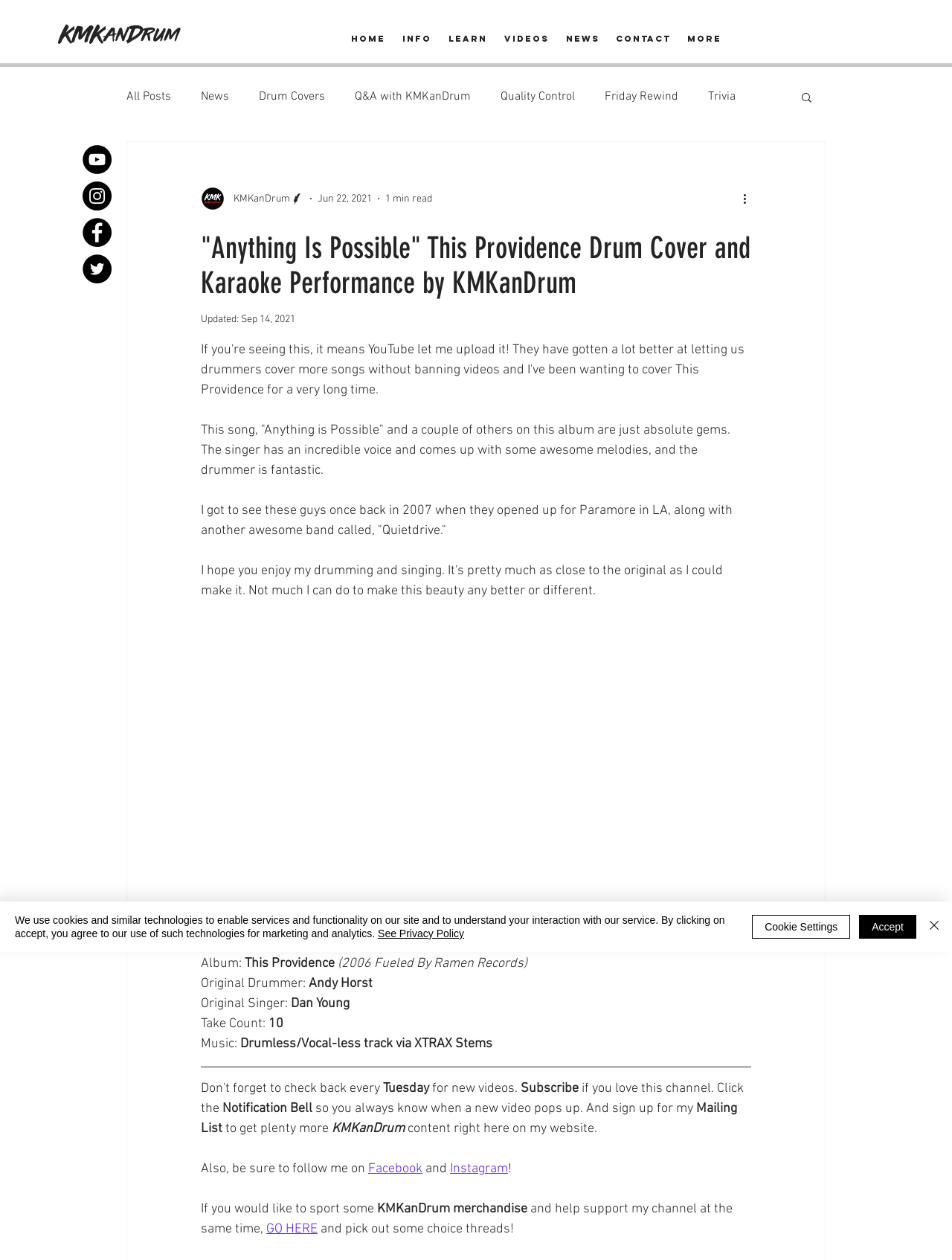How many takes were needed for the drum cover?
Deliver a detailed and extensive answer to the question.

The article mentions that the take count for the drum cover was 10, indicating that it took 10 attempts to get the final version.